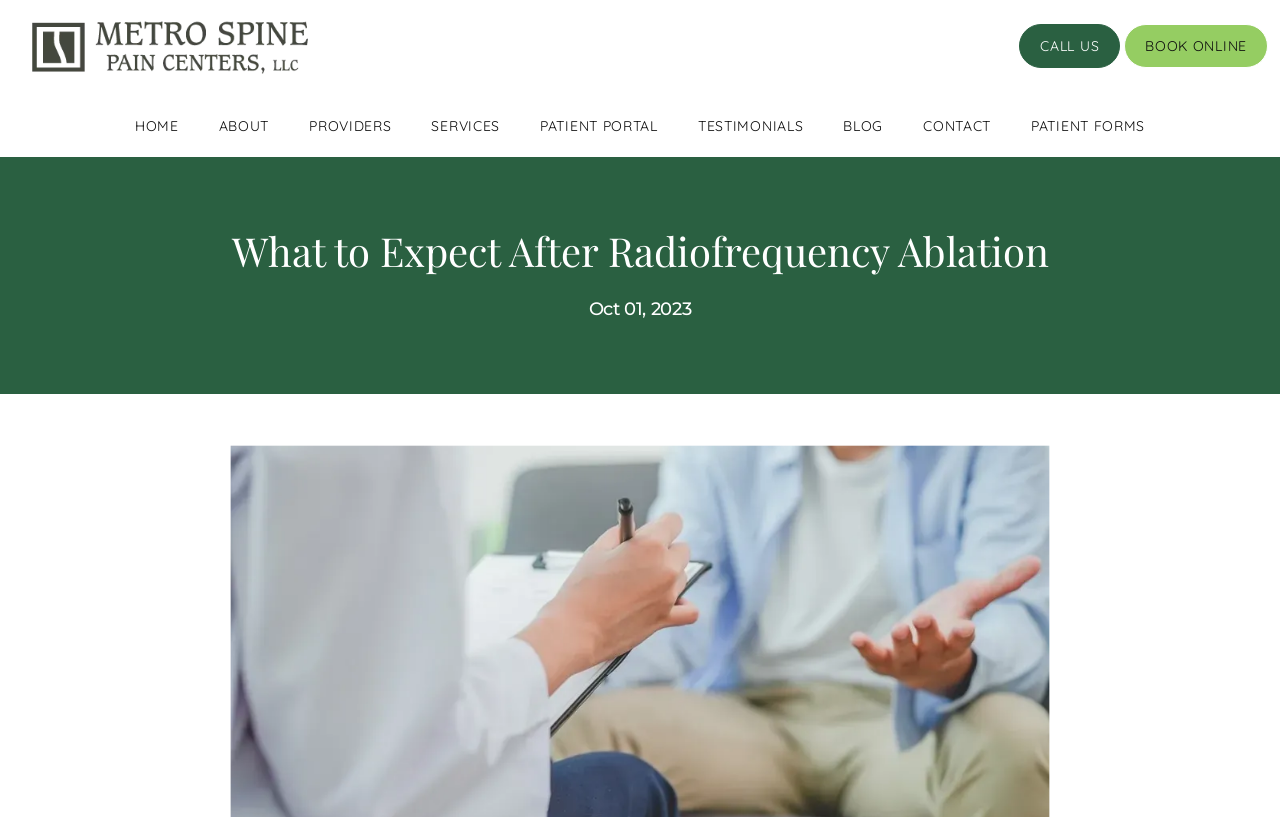Please identify the bounding box coordinates of the region to click in order to complete the task: "click the HOME link". The coordinates must be four float numbers between 0 and 1, specified as [left, top, right, bottom].

[0.105, 0.143, 0.14, 0.165]